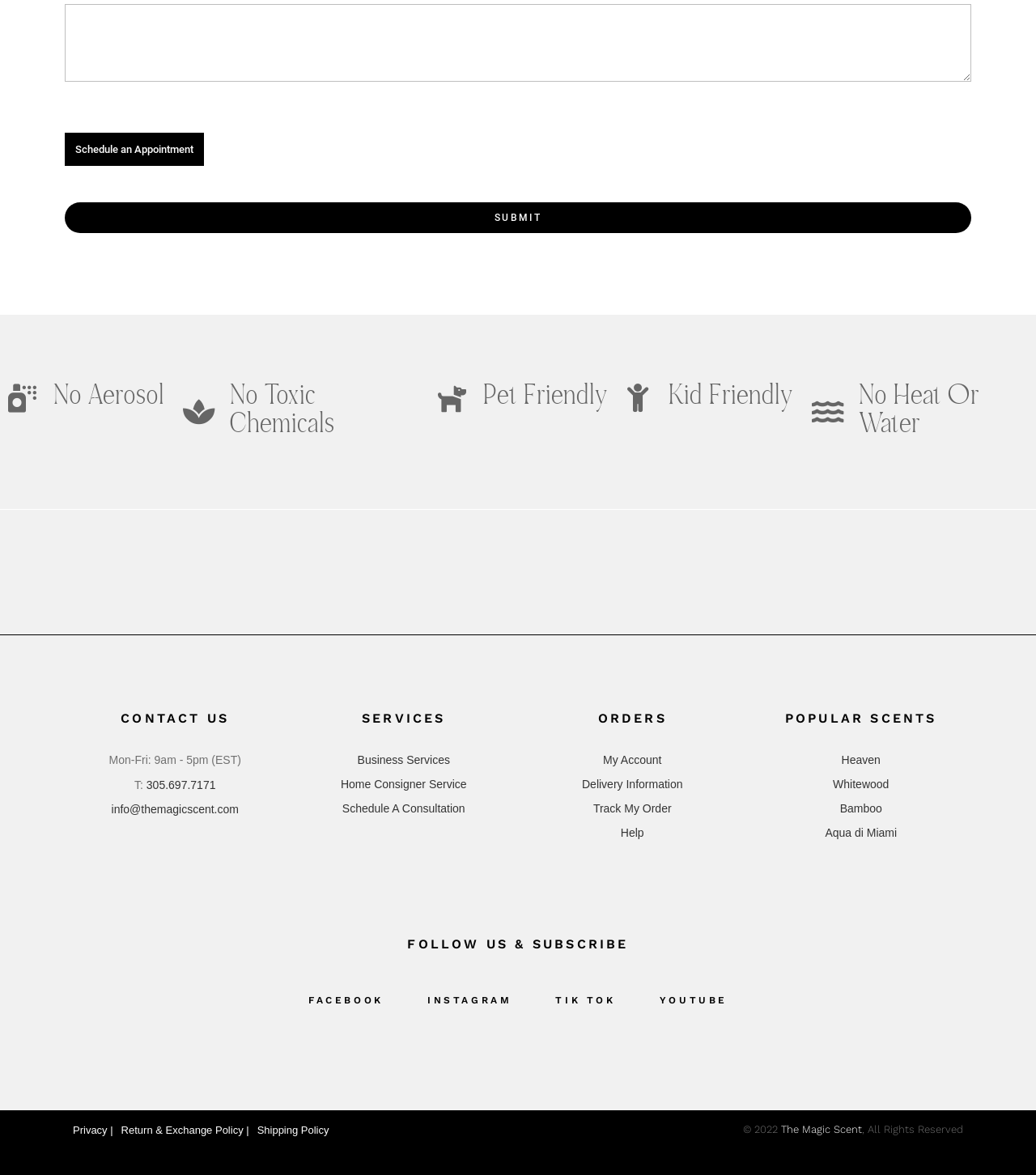Given the description Return & Exchange Policy |, predict the bounding box coordinates of the UI element. Ensure the coordinates are in the format (top-left x, top-left y, bottom-right x, bottom-right y) and all values are between 0 and 1.

[0.117, 0.957, 0.24, 0.967]